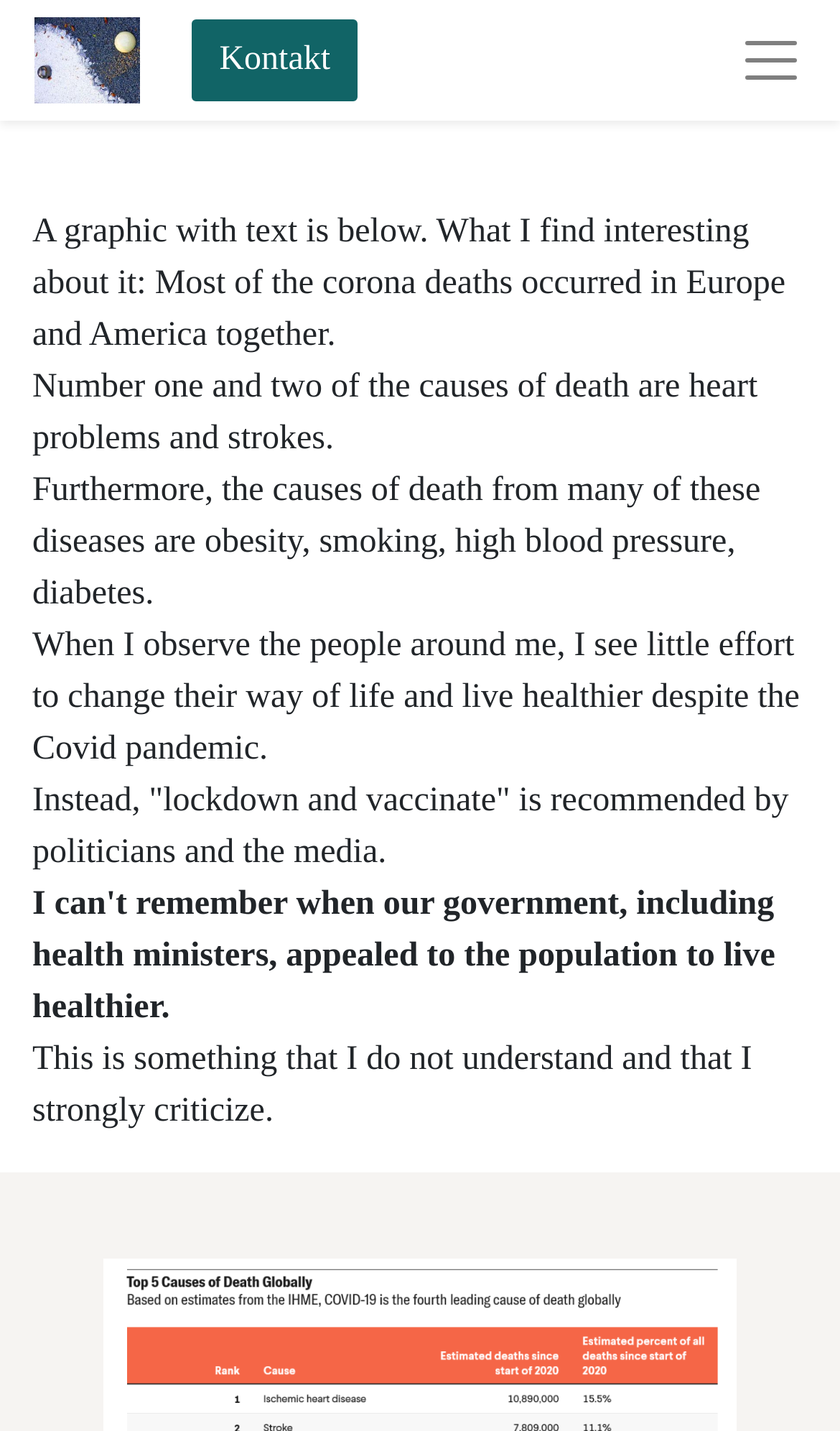Detail the various sections and features of the webpage.

The webpage is titled "Corona | Paradoxy" and features a logo of Paradoxy at the top left corner. To the right of the logo, there is a link to "Kontakt". At the top right corner, there is an unnamed button.

Below the top section, there is a graphic with text that is described as showing that most corona deaths occurred in Europe and America. Below this graphic, there are four paragraphs of text. The first paragraph notes that heart problems and strokes are the top two causes of death. The second paragraph lists obesity, smoking, high blood pressure, and diabetes as causes of death from various diseases. The third paragraph expresses the author's observation that people around them are not making an effort to live healthier despite the Covid pandemic. The fourth paragraph criticizes the "lockdown and vaccinate" approach recommended by politicians and the media.

Overall, the webpage appears to be a personal blog or opinion piece discussing the author's thoughts on the Covid pandemic and its relationship to other health issues.